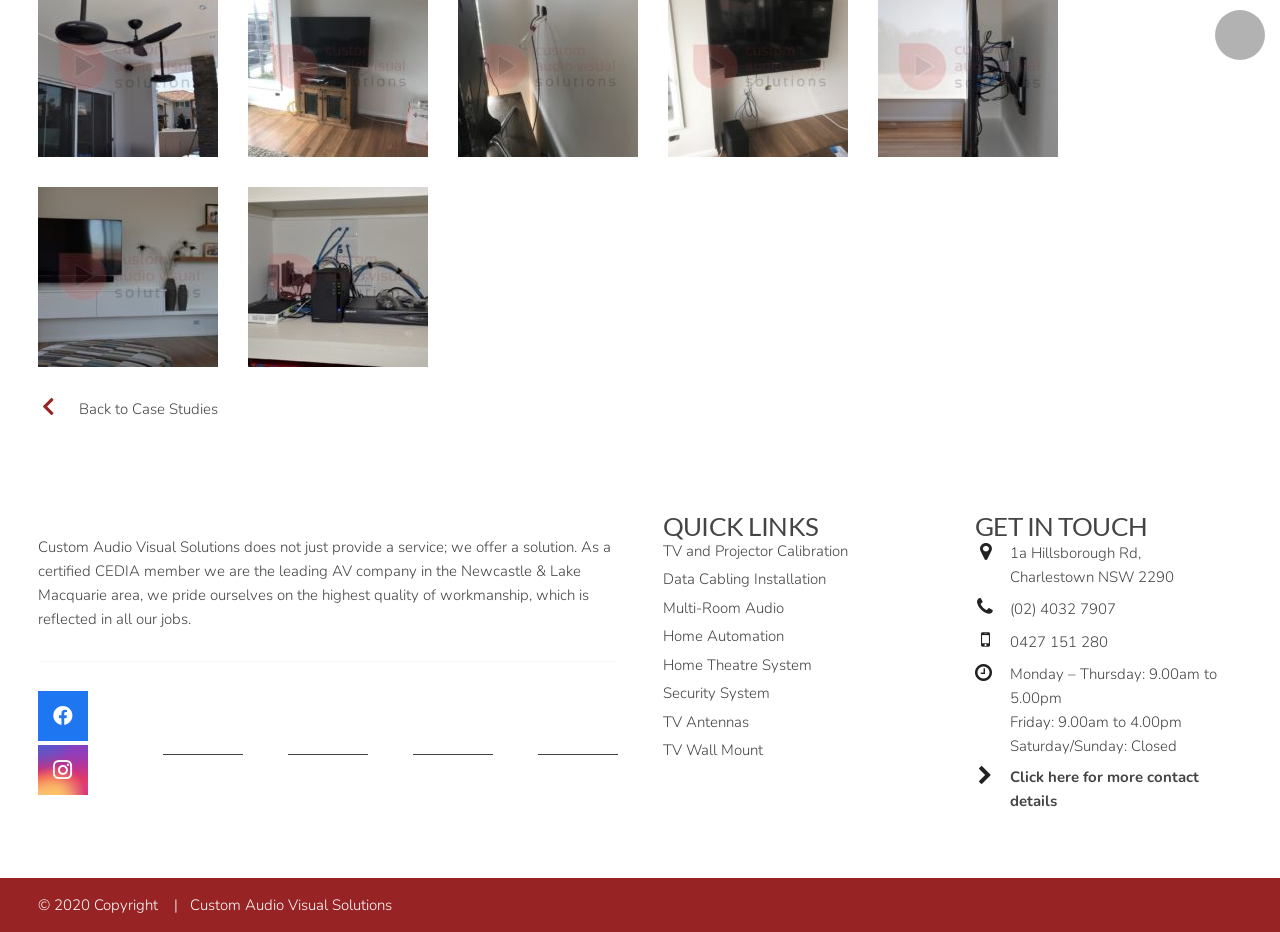Identify the bounding box coordinates for the UI element mentioned here: "Grains & Specialty Crops". Provide the coordinates as four float values between 0 and 1, i.e., [left, top, right, bottom].

None